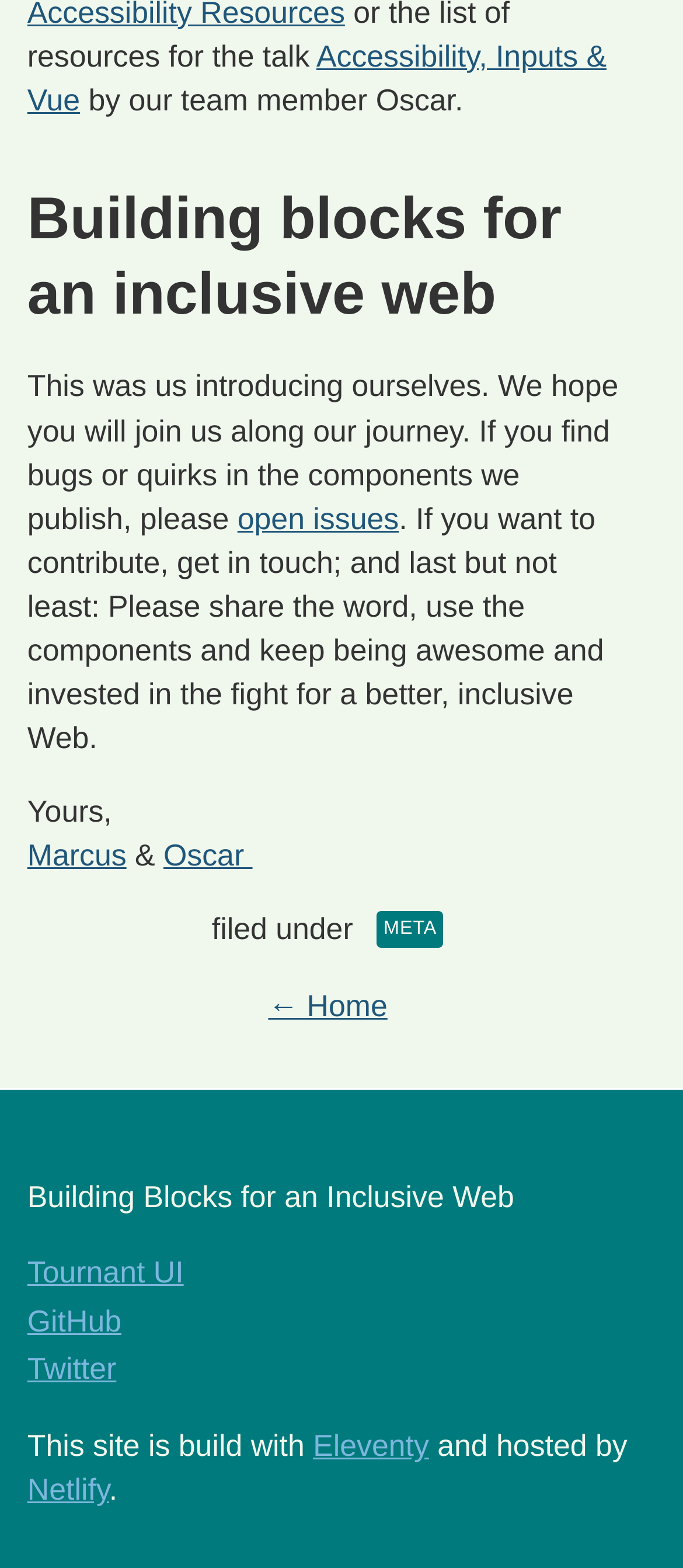Determine the bounding box coordinates of the clickable element to achieve the following action: 'go to GitHub'. Provide the coordinates as four float values between 0 and 1, formatted as [left, top, right, bottom].

[0.04, 0.793, 0.178, 0.816]